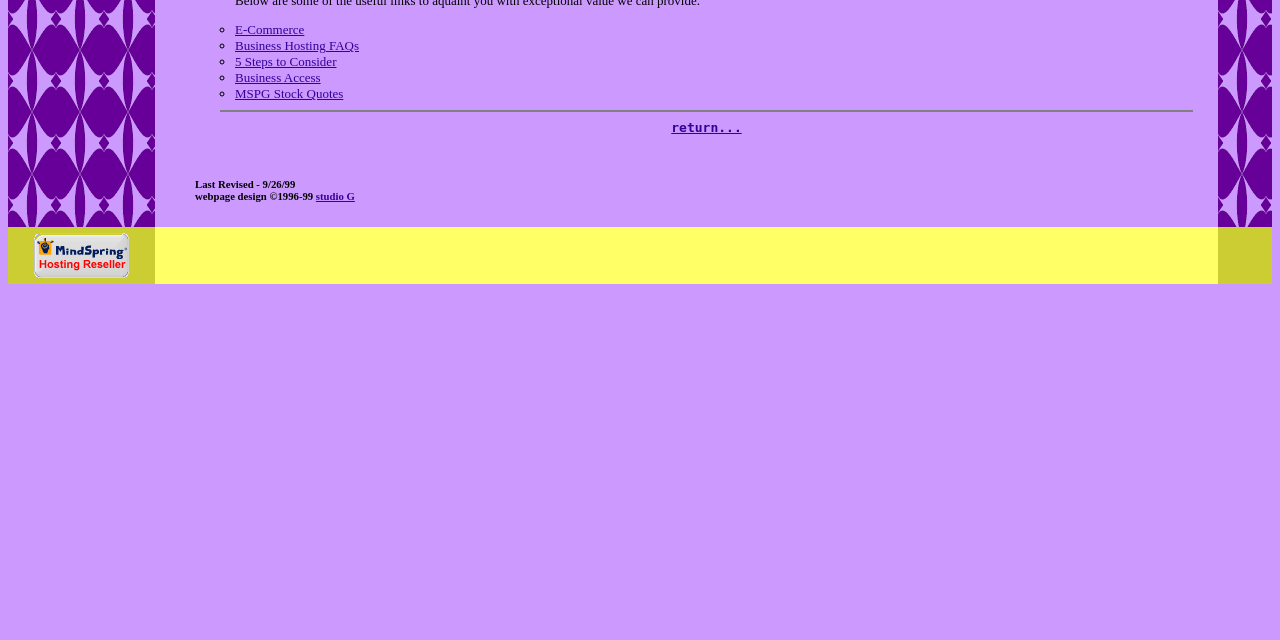Using the webpage screenshot and the element description return..., determine the bounding box coordinates. Specify the coordinates in the format (top-left x, top-left y, bottom-right x, bottom-right y) with values ranging from 0 to 1.

[0.524, 0.184, 0.579, 0.211]